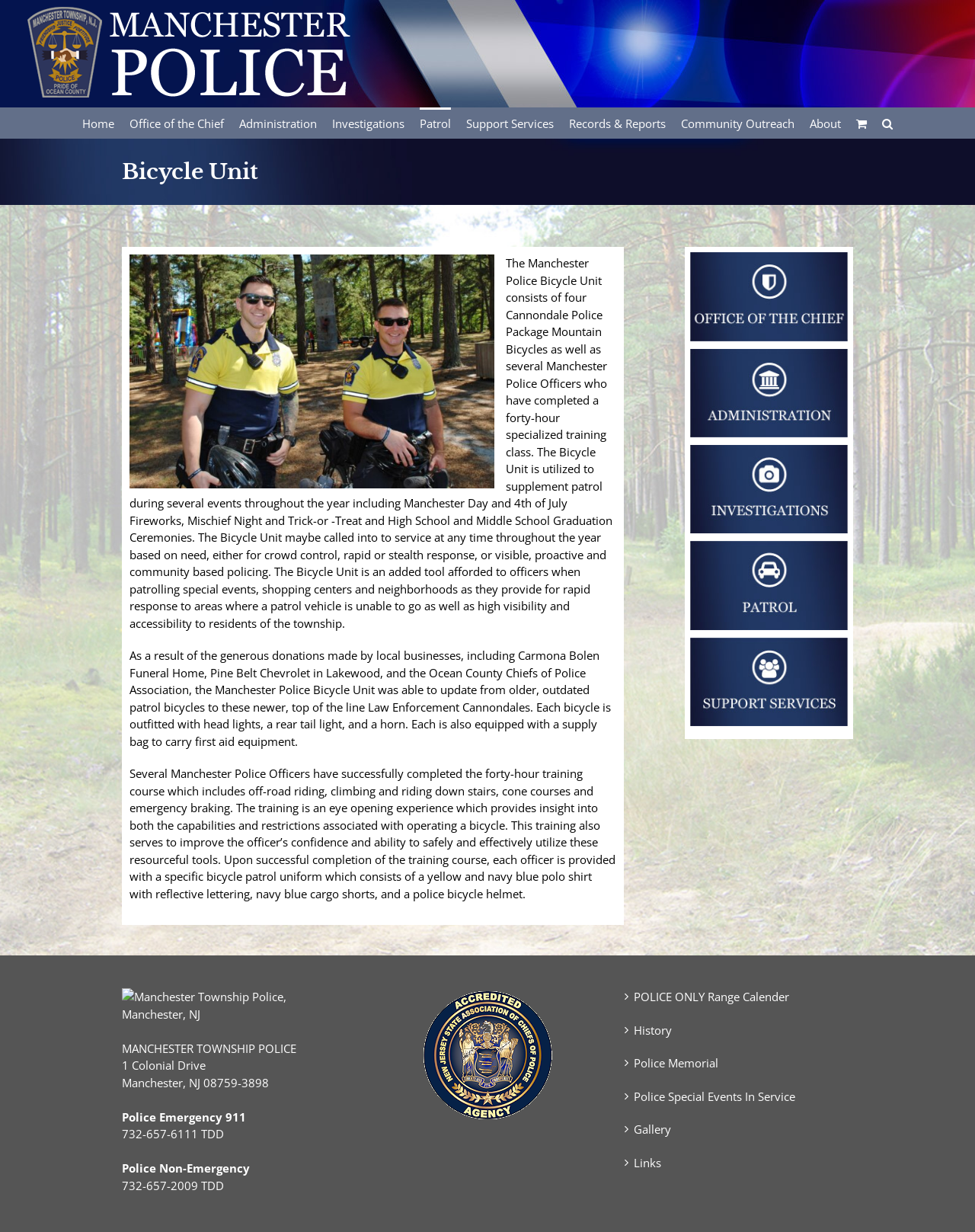Look at the image and give a detailed response to the following question: How many Cannondale Police Package Mountain Bicycles are used by the Bicycle Unit?

I found the answer by reading the text on the webpage, which states 'The Manchester Police Bicycle Unit consists of four Cannondale Police Package Mountain Bicycles...'. This explicitly mentions that the unit has four bicycles.